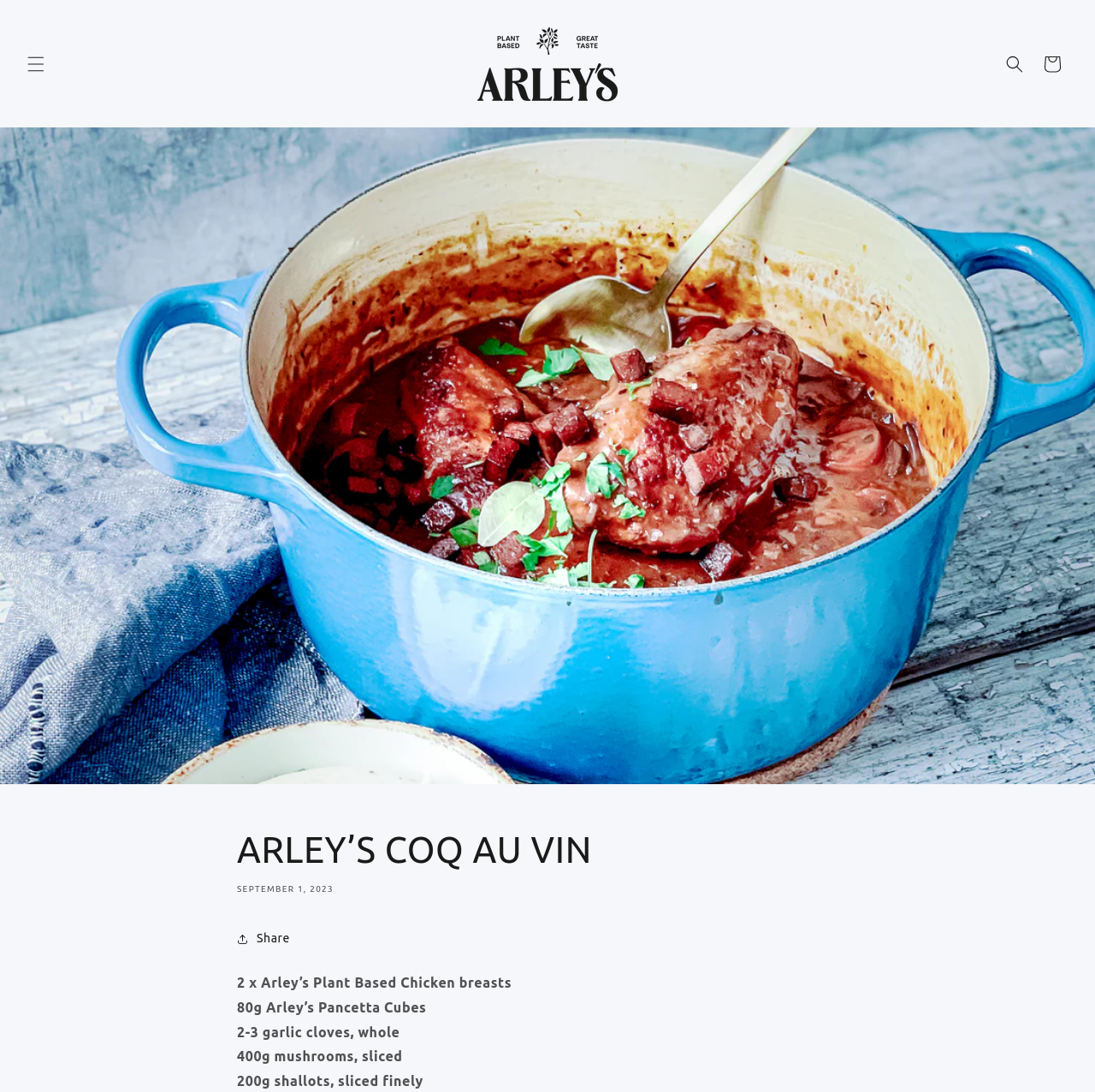Please determine the bounding box of the UI element that matches this description: aria-label="Search". The coordinates should be given as (top-left x, top-left y, bottom-right x, bottom-right y), with all values between 0 and 1.

[0.909, 0.041, 0.944, 0.076]